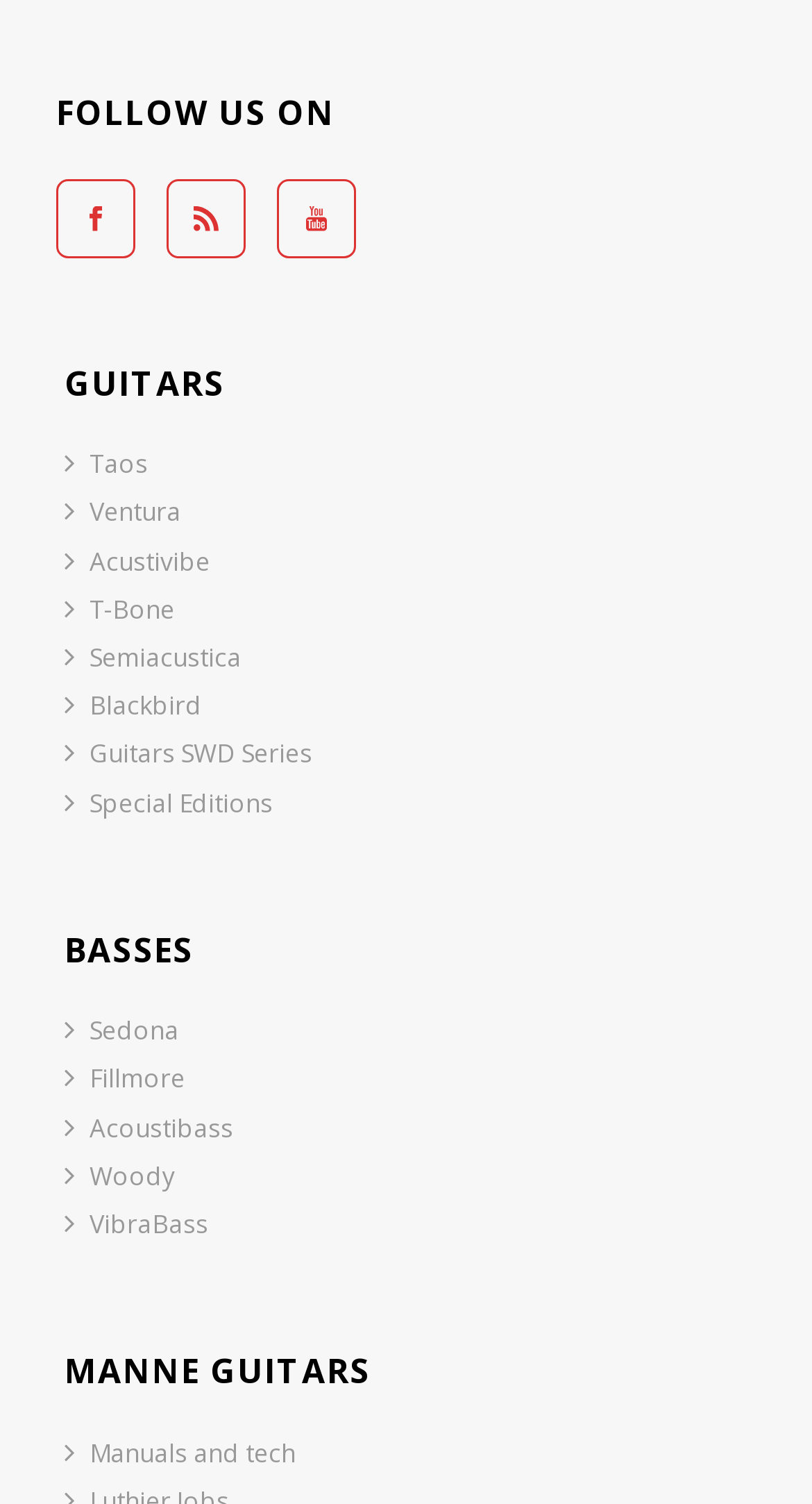Refer to the image and provide an in-depth answer to the question:
How many sections are there on the webpage?

I counted the number of sections on the webpage, which are 'GUITARS', 'BASSES', and 'MANNE GUITARS', totaling 3 sections.